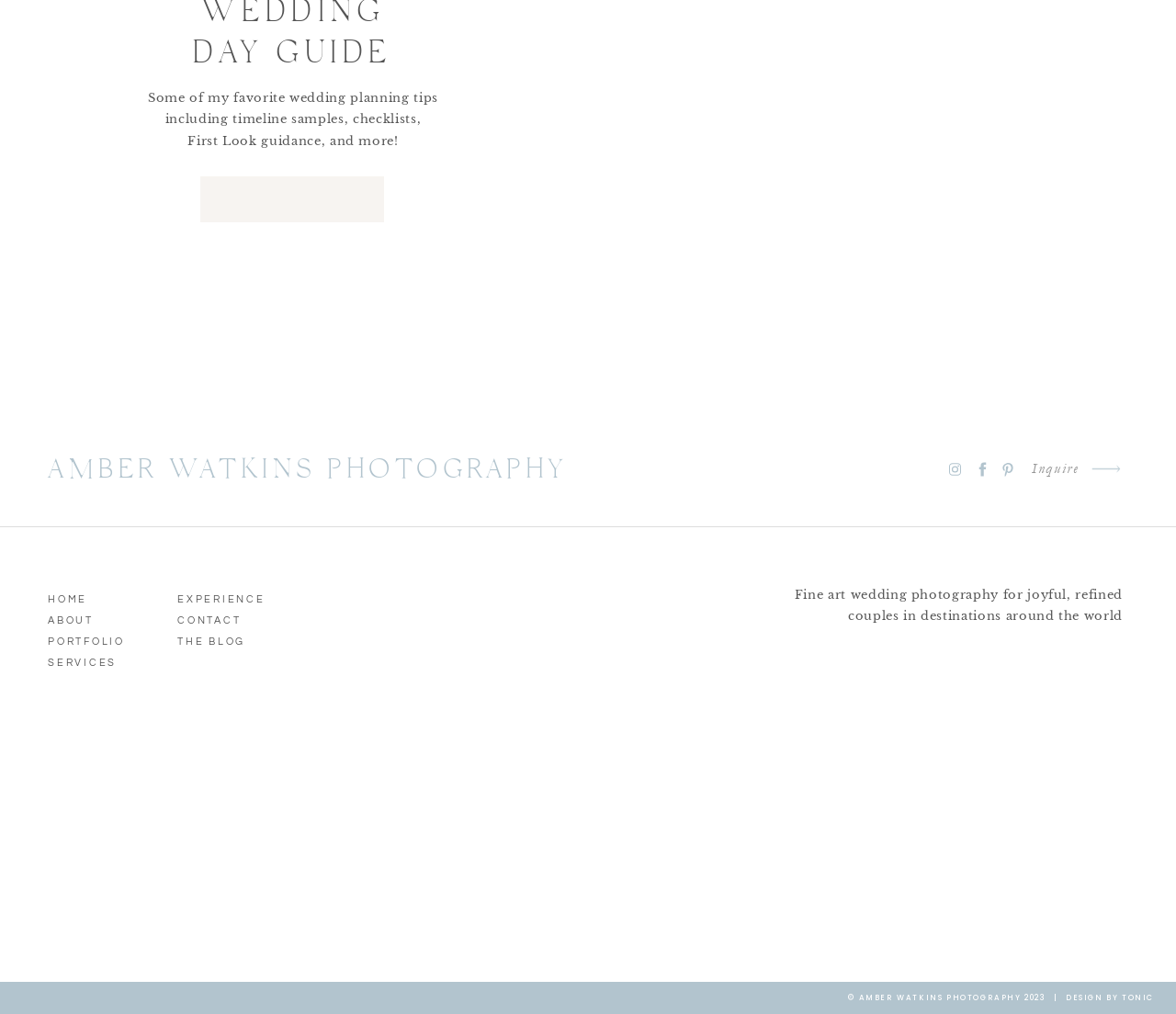Please identify the bounding box coordinates for the region that you need to click to follow this instruction: "Click on 'Inquire'".

[0.87, 0.451, 0.922, 0.476]